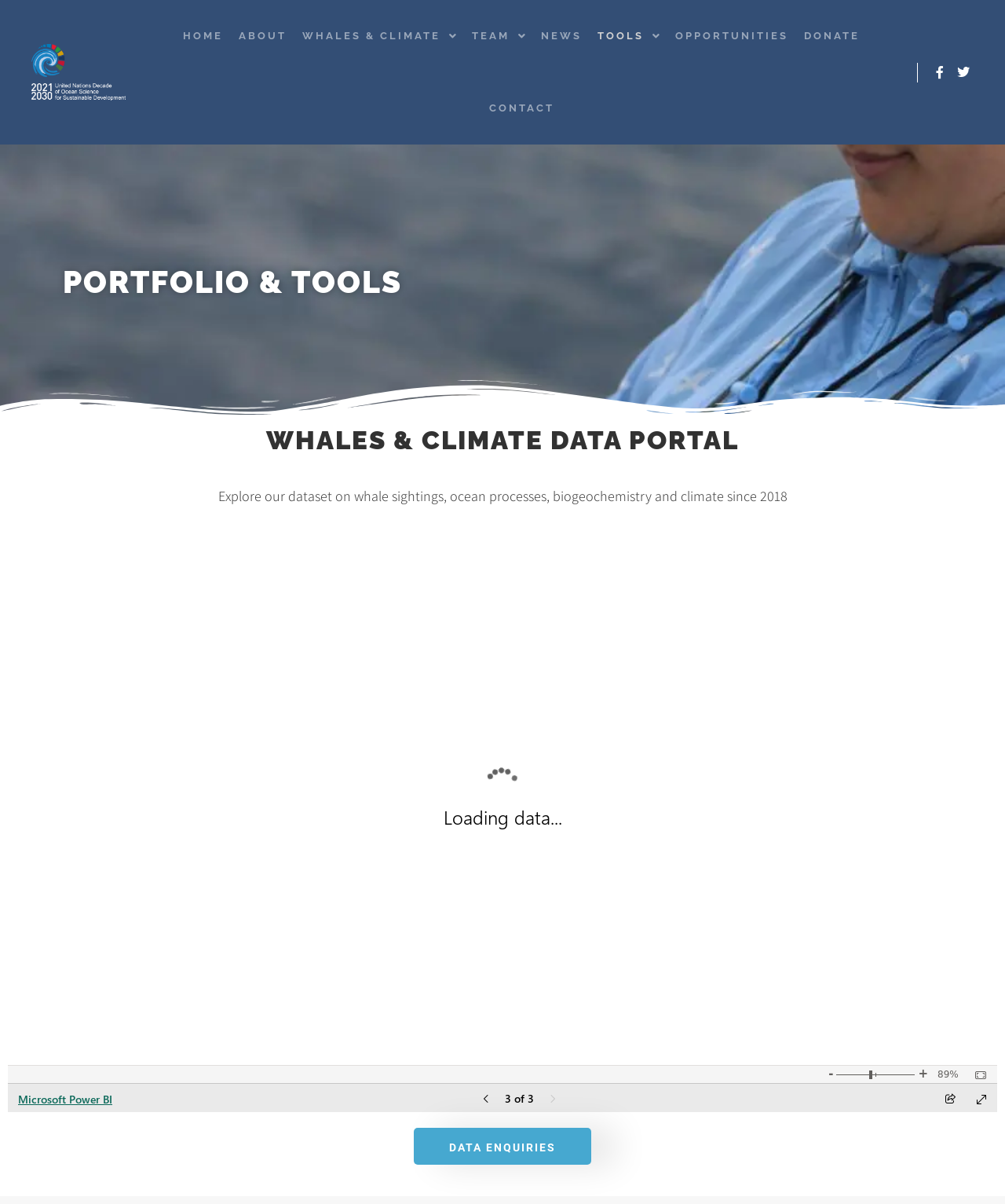Respond to the question below with a single word or phrase:
What is the topic of the data portal?

Whales & Climate